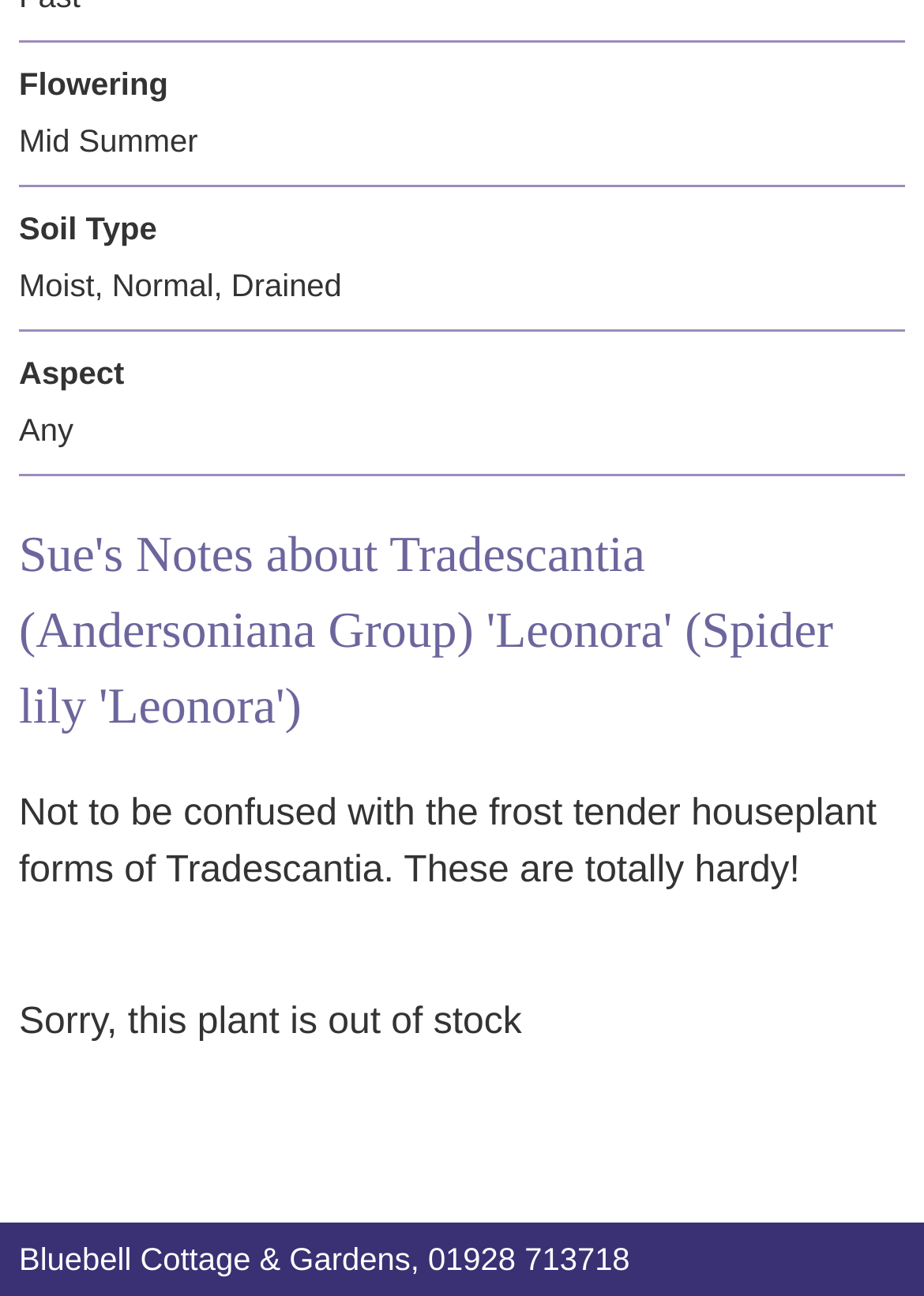Reply to the question with a single word or phrase:
What is the soil type required for this plant?

Moist, Normal, Drained